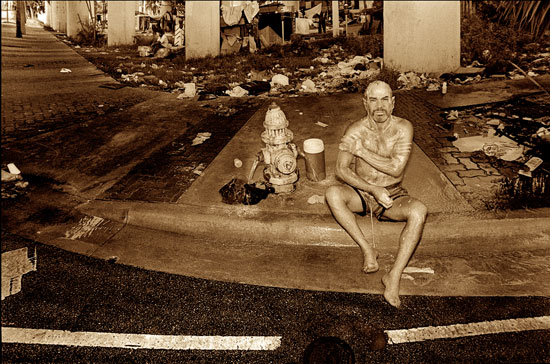What is next to the man?
Answer the question with a single word or phrase derived from the image.

Fire hydrant